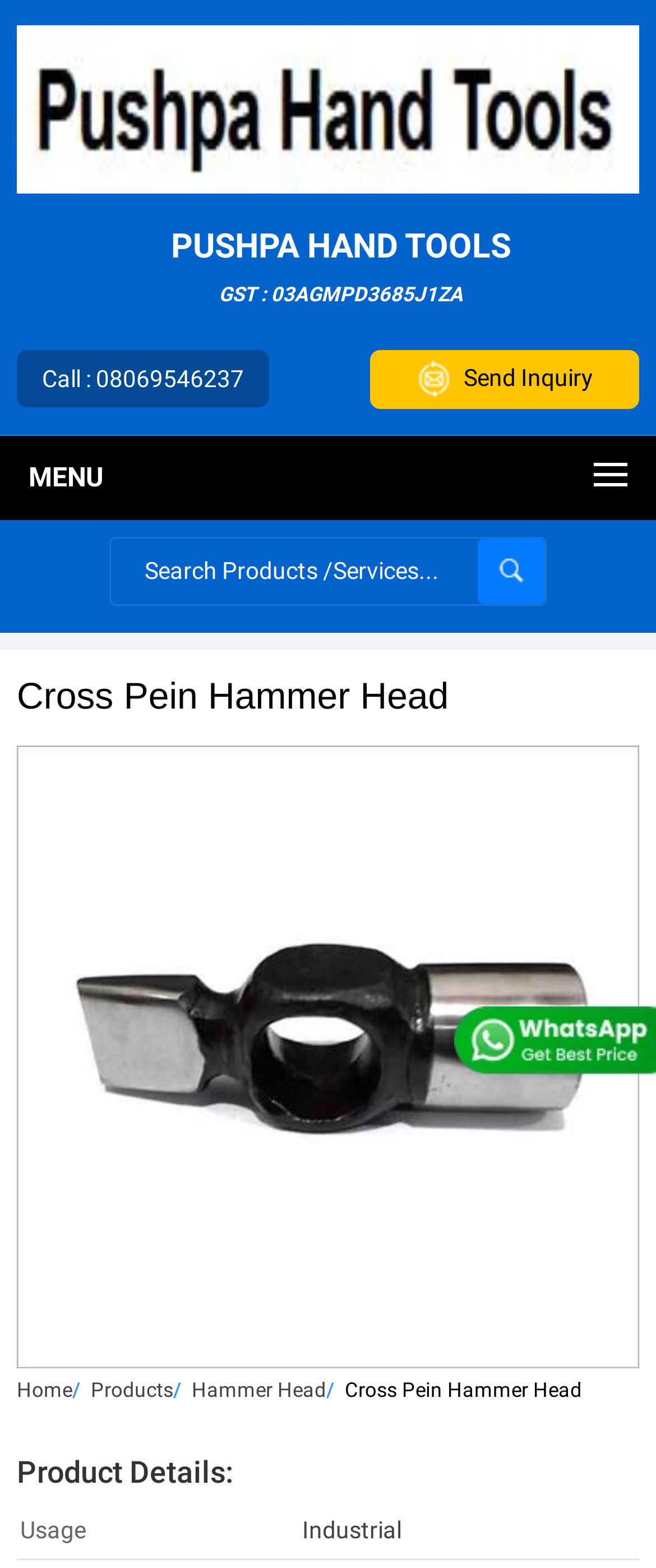What type of hammer head is shown?
Look at the image and respond with a one-word or short-phrase answer.

Cross Pein